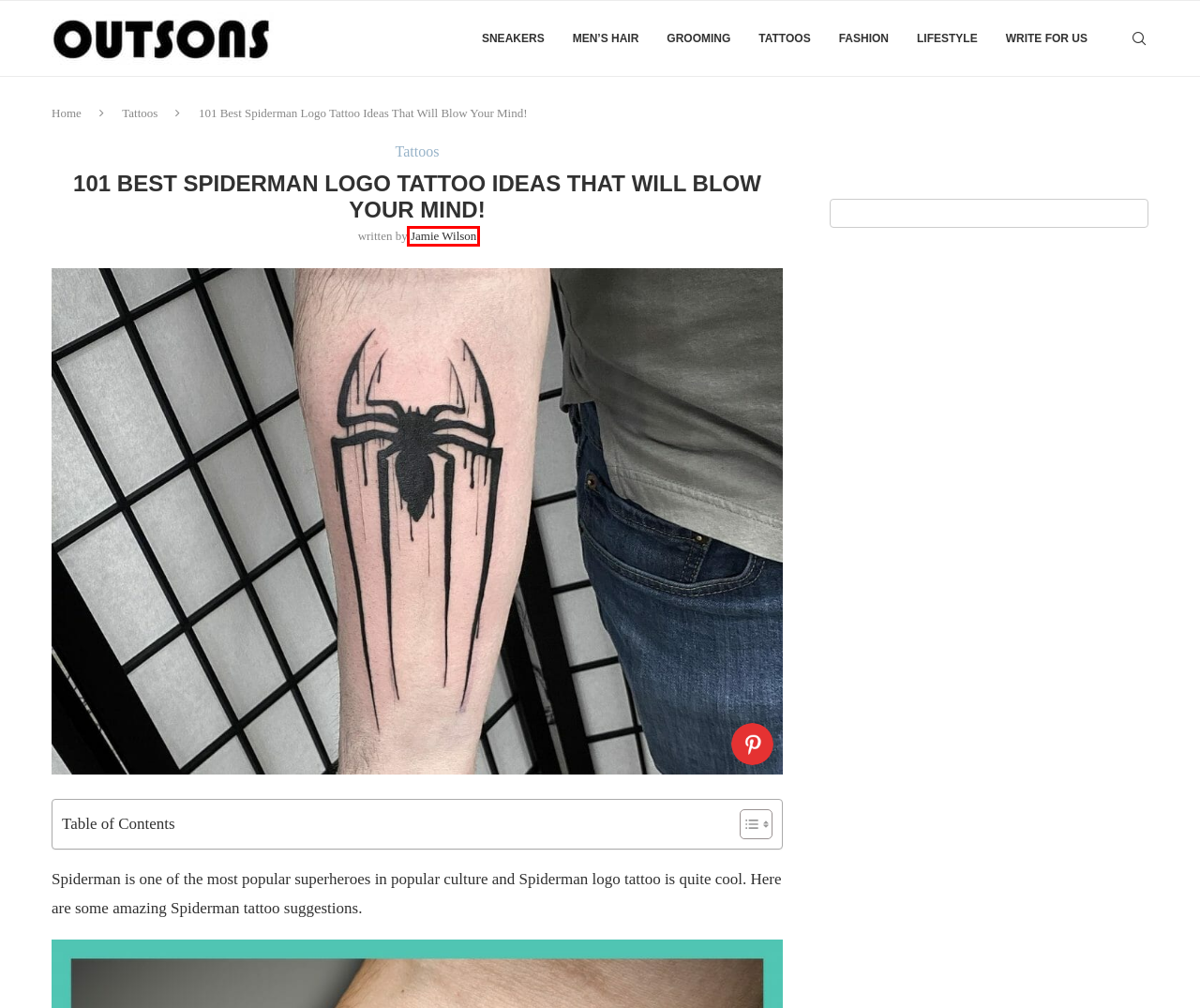You have a screenshot of a webpage with an element surrounded by a red bounding box. Choose the webpage description that best describes the new page after clicking the element inside the red bounding box. Here are the candidates:
A. Jamie Wilson - Outsons
B. Write For Us - Outsons
C. Lifestyle - Outsons
D. Sneakers - Outsons
E. Outsons - Get fashion tips, tattoo ideas and style advice
F. Men's Hair - Outsons
G. Men's Fashion - Outsons
H. Grooming - Outsons

A